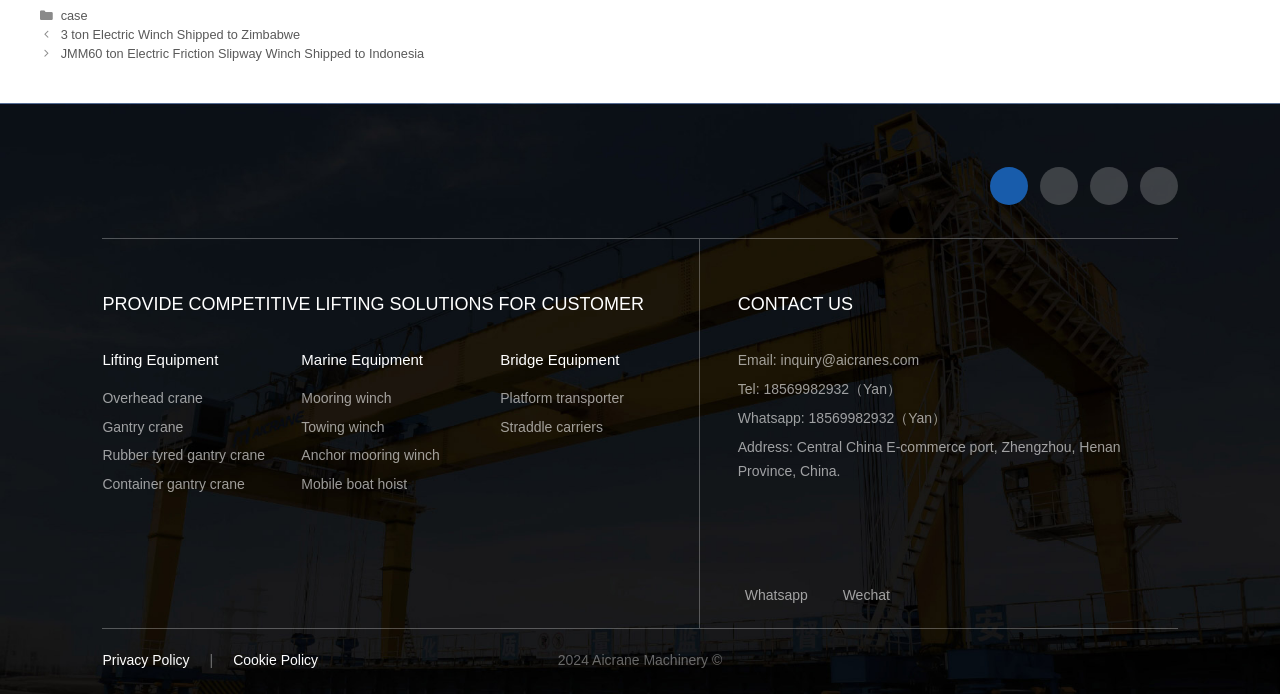What is the company's email address?
Please answer the question with a detailed response using the information from the screenshot.

I found the email address by looking at the 'CONTACT US' section, where it is listed as 'Email: inquiry@aicranes.com'.